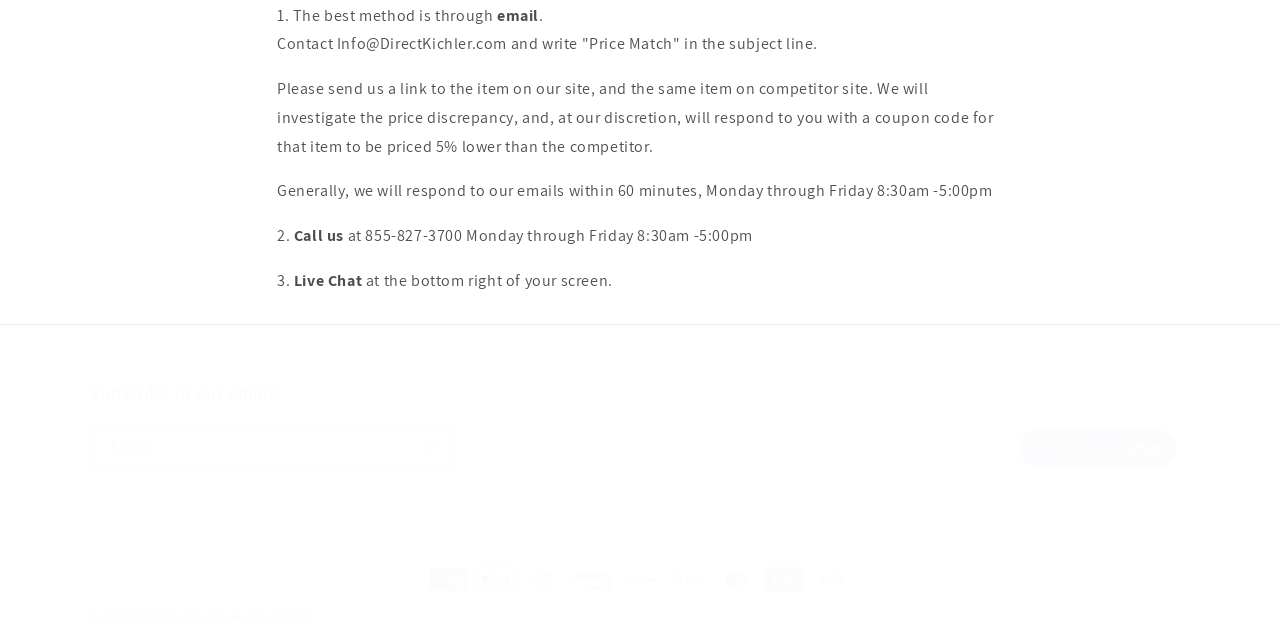What is the phone number to call for price match?
Using the visual information from the image, give a one-word or short-phrase answer.

855-827-3700